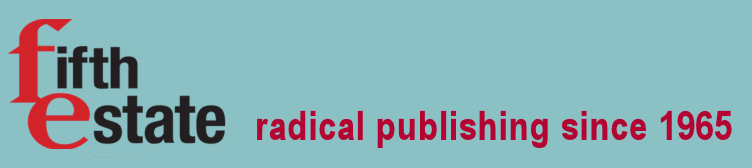Look at the image and write a detailed answer to the question: 
What is the background color of the logo?

The logo of the 'Fifth Estate' features the words 'fifth estate' with the 'f' in red and the remaining letters in black, set against a soft blue background, indicating that the background color of the logo is soft blue.